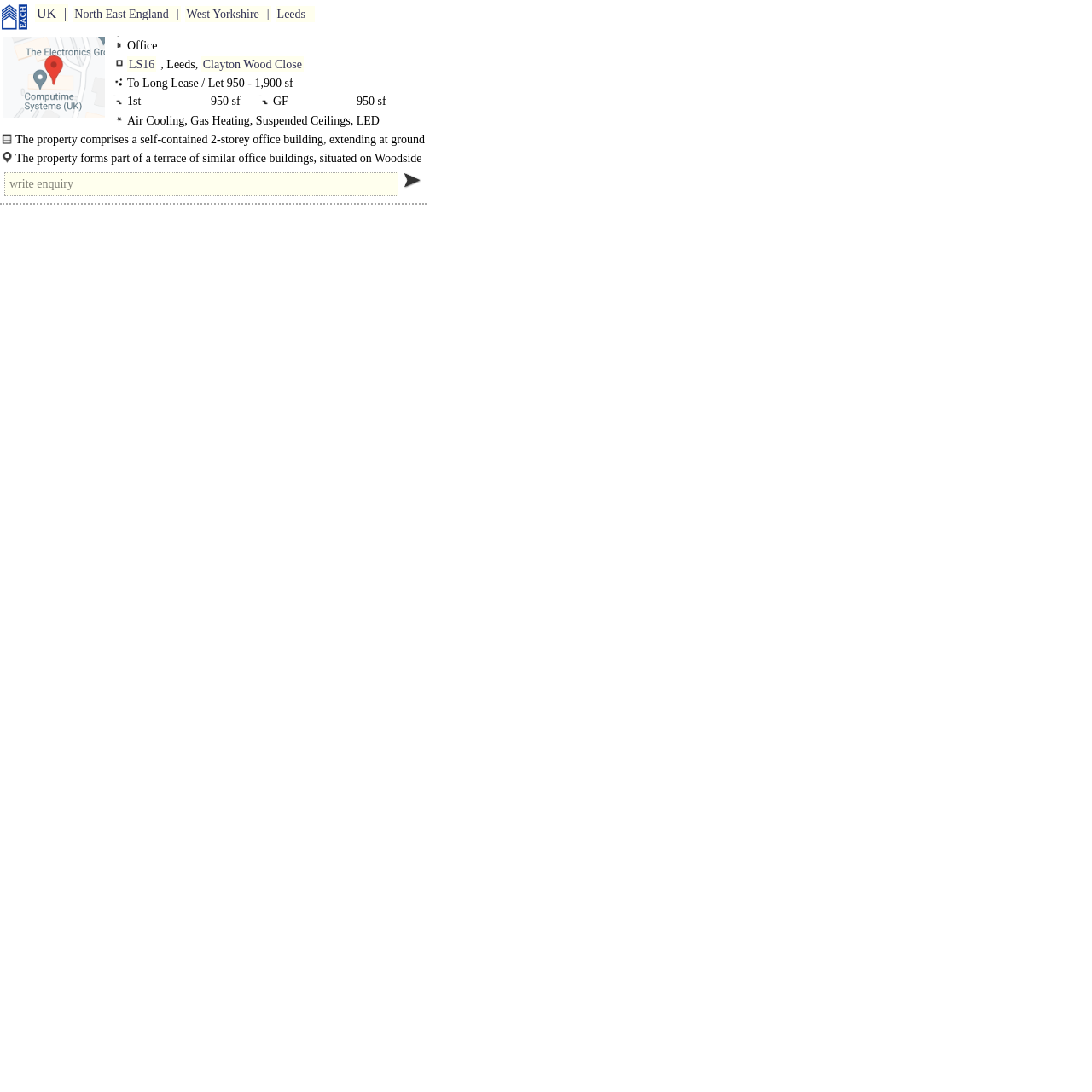Identify the bounding box coordinates of the clickable region required to complete the instruction: "Read more about the office features". The coordinates should be given as four float numbers within the range of 0 and 1, i.e., [left, top, right, bottom].

[0.102, 0.105, 0.348, 0.129]